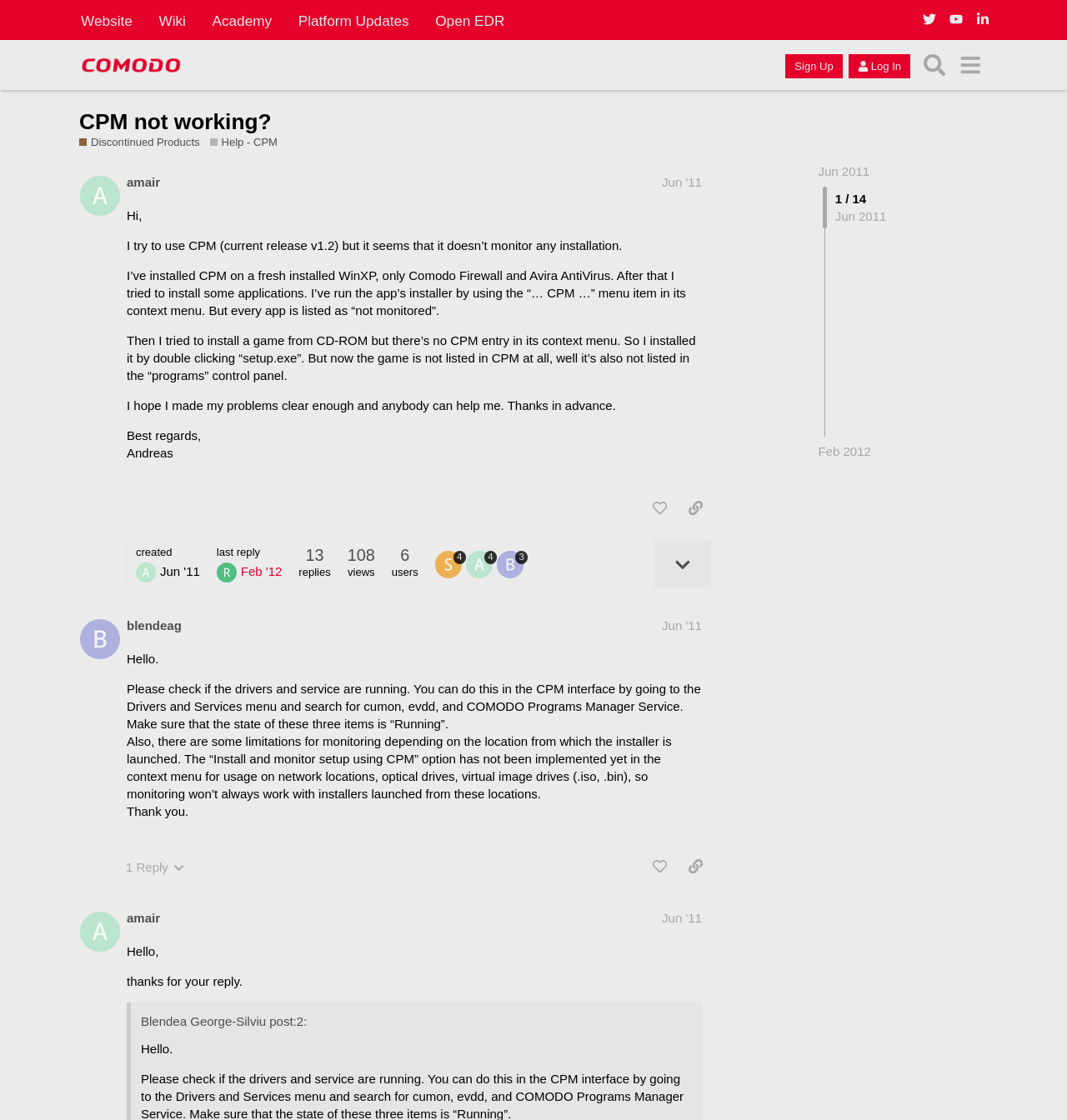What is the operating system that the user has installed CPM on?
Craft a detailed and extensive response to the question.

The operating system can be found in the text of the first post, where the user mentions that they have installed CPM on a fresh installed WinXP.